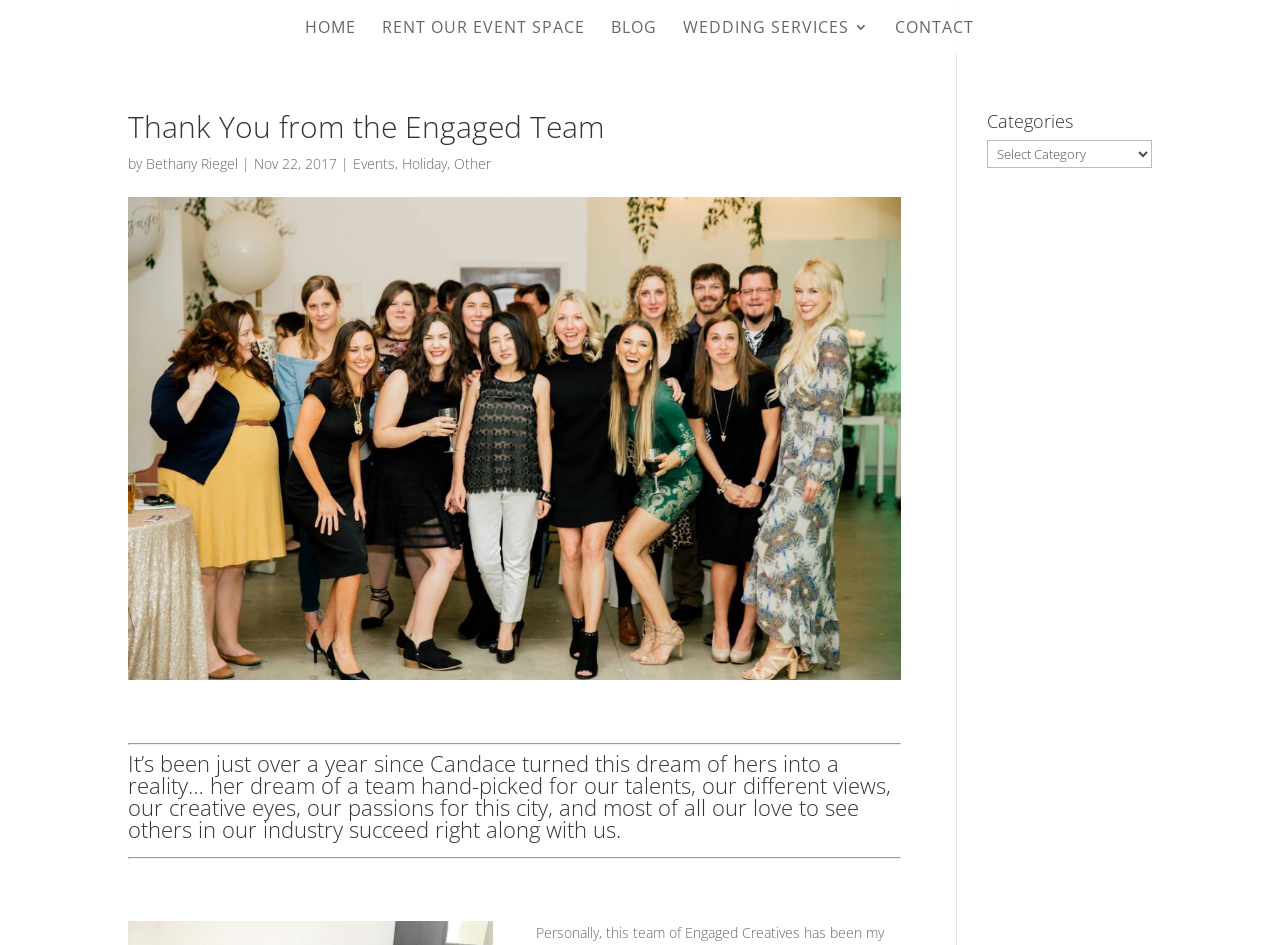Identify the bounding box coordinates of the clickable region to carry out the given instruction: "Share on Pinterest".

[0.383, 0.706, 0.425, 0.727]